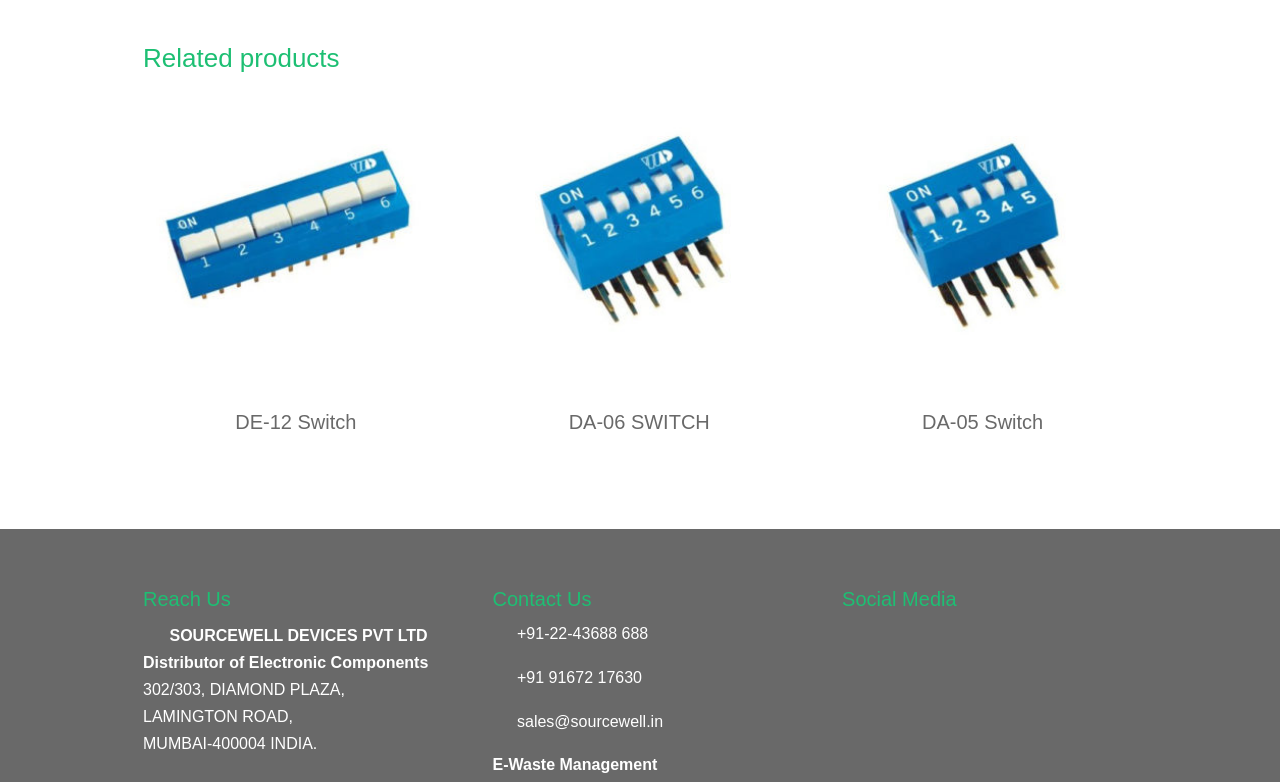Determine the bounding box coordinates for the HTML element described here: "sales@sourcewell.in".

[0.404, 0.912, 0.518, 0.933]